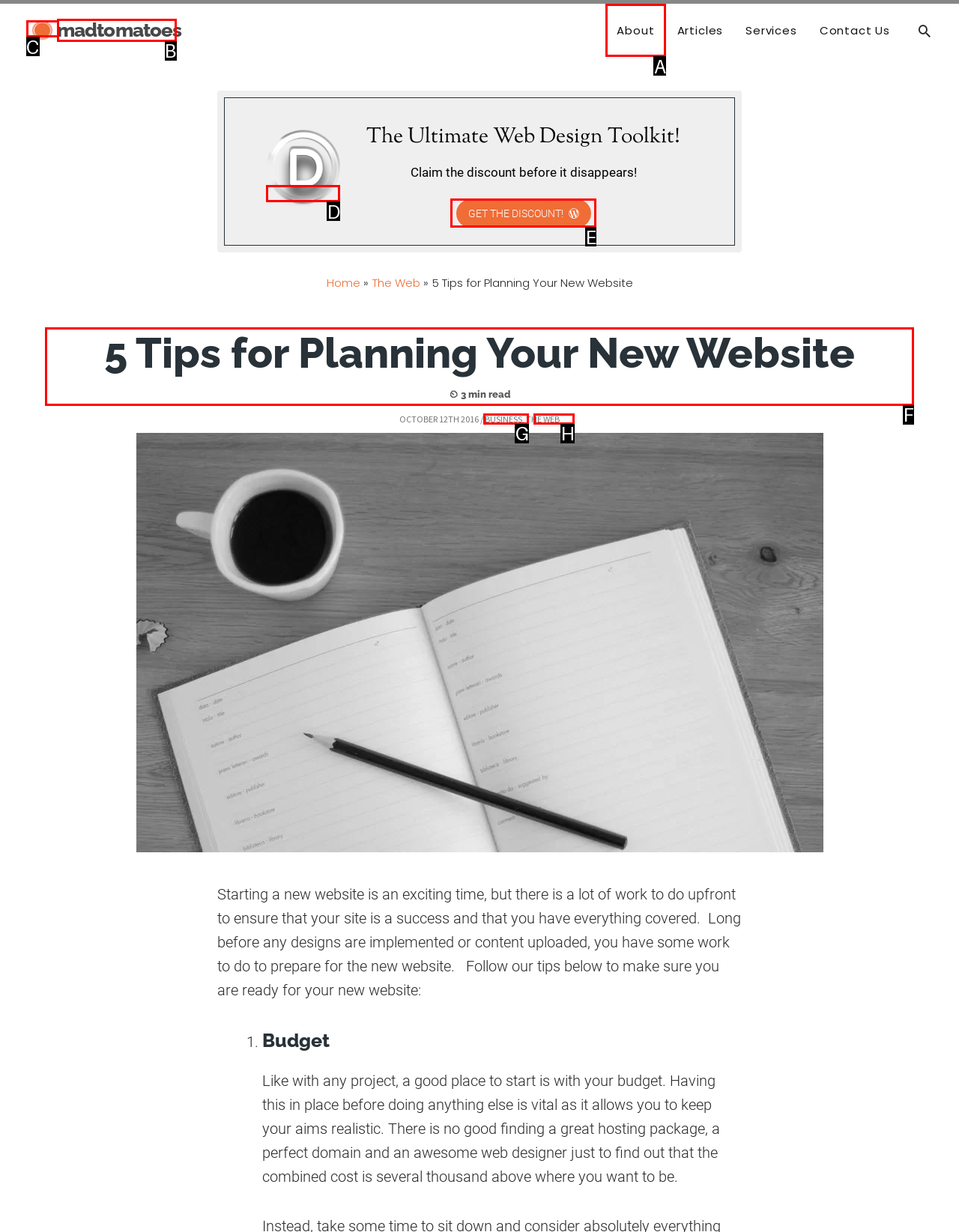Please indicate which HTML element should be clicked to fulfill the following task: Read the article about '5 Tips for Planning Your New Website'. Provide the letter of the selected option.

F